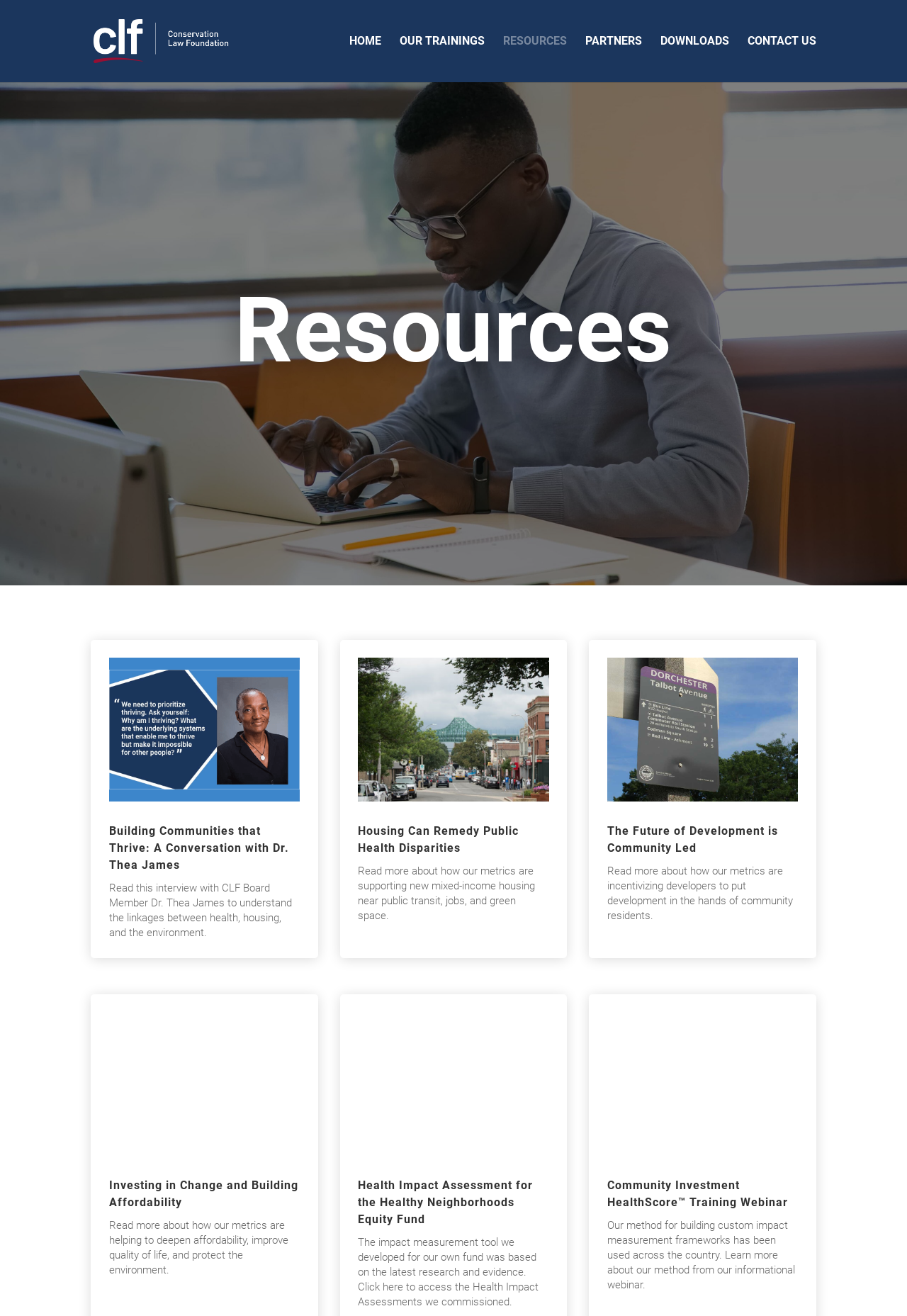How many links are there in the top navigation bar?
Using the visual information, respond with a single word or phrase.

6